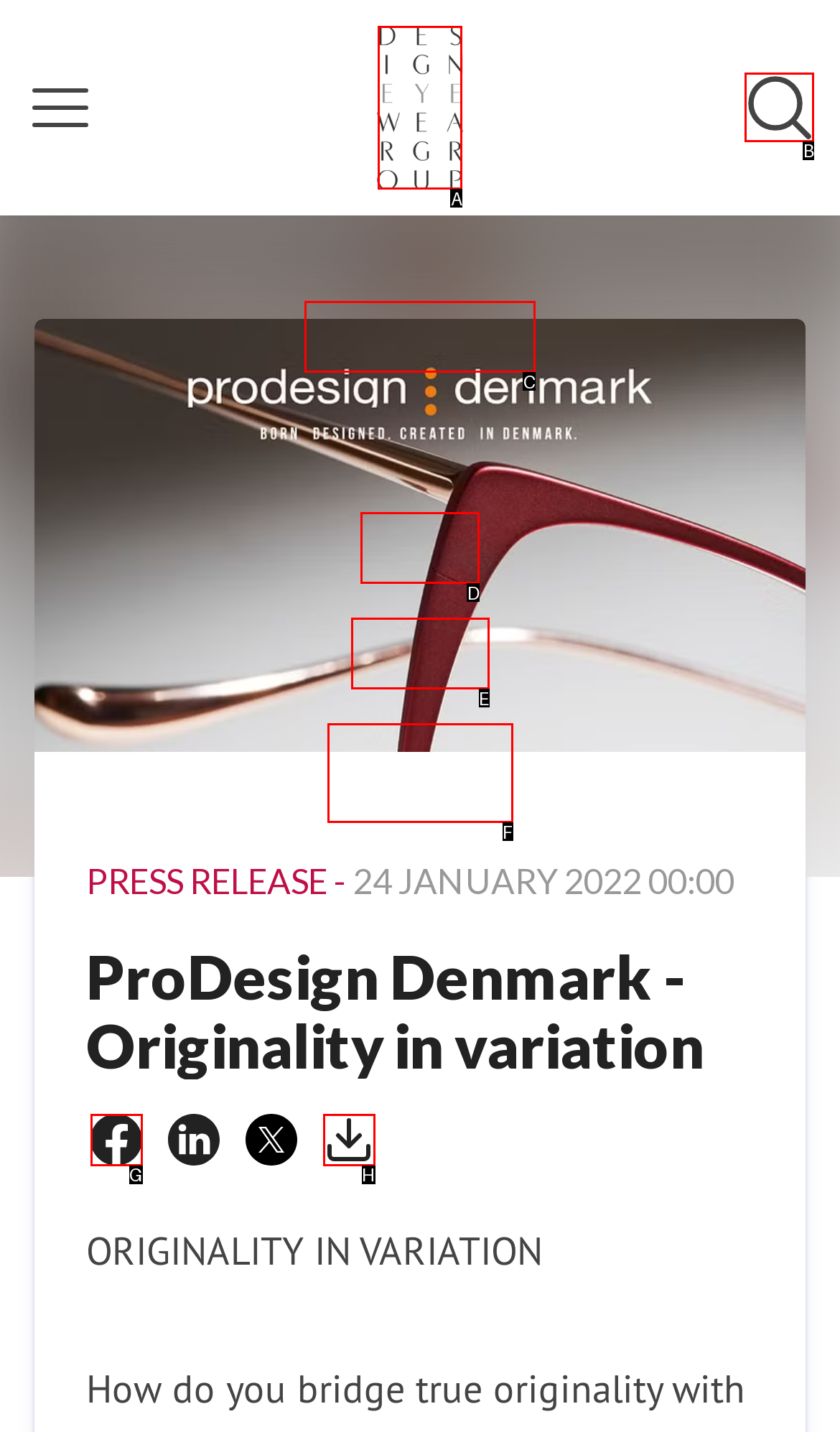Determine which HTML element to click on in order to complete the action: Search in newsroom.
Reply with the letter of the selected option.

B